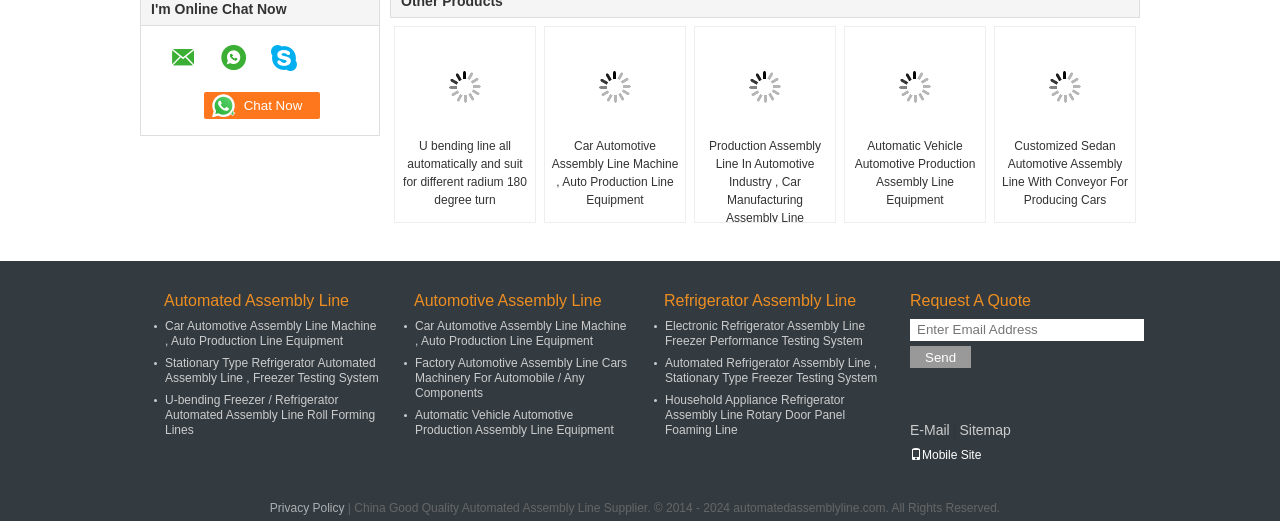Please provide a one-word or phrase answer to the question: 
How many links are there on the page?

15